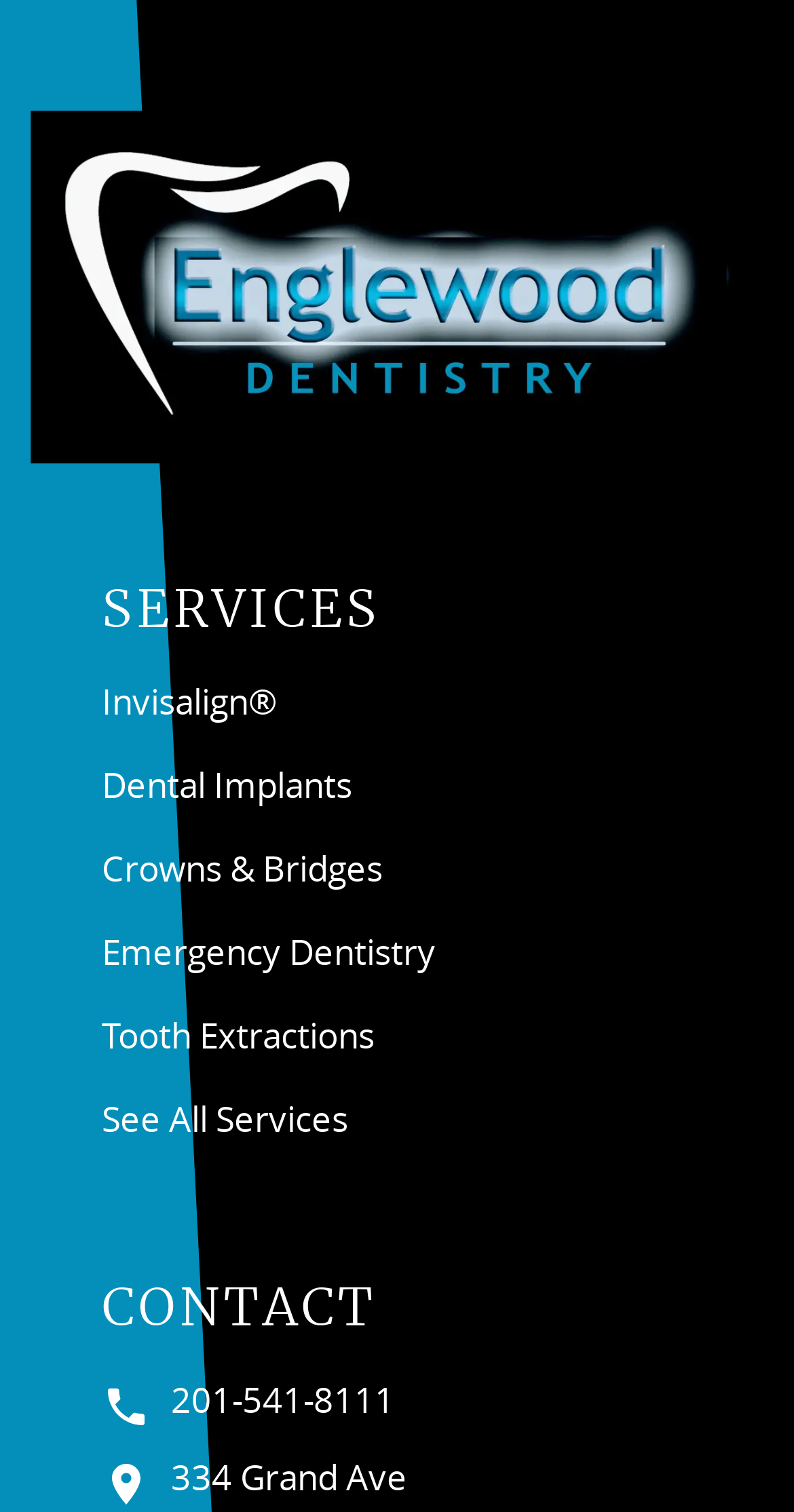Please mark the bounding box coordinates of the area that should be clicked to carry out the instruction: "Click on Invisalign®".

[0.128, 0.449, 0.349, 0.48]